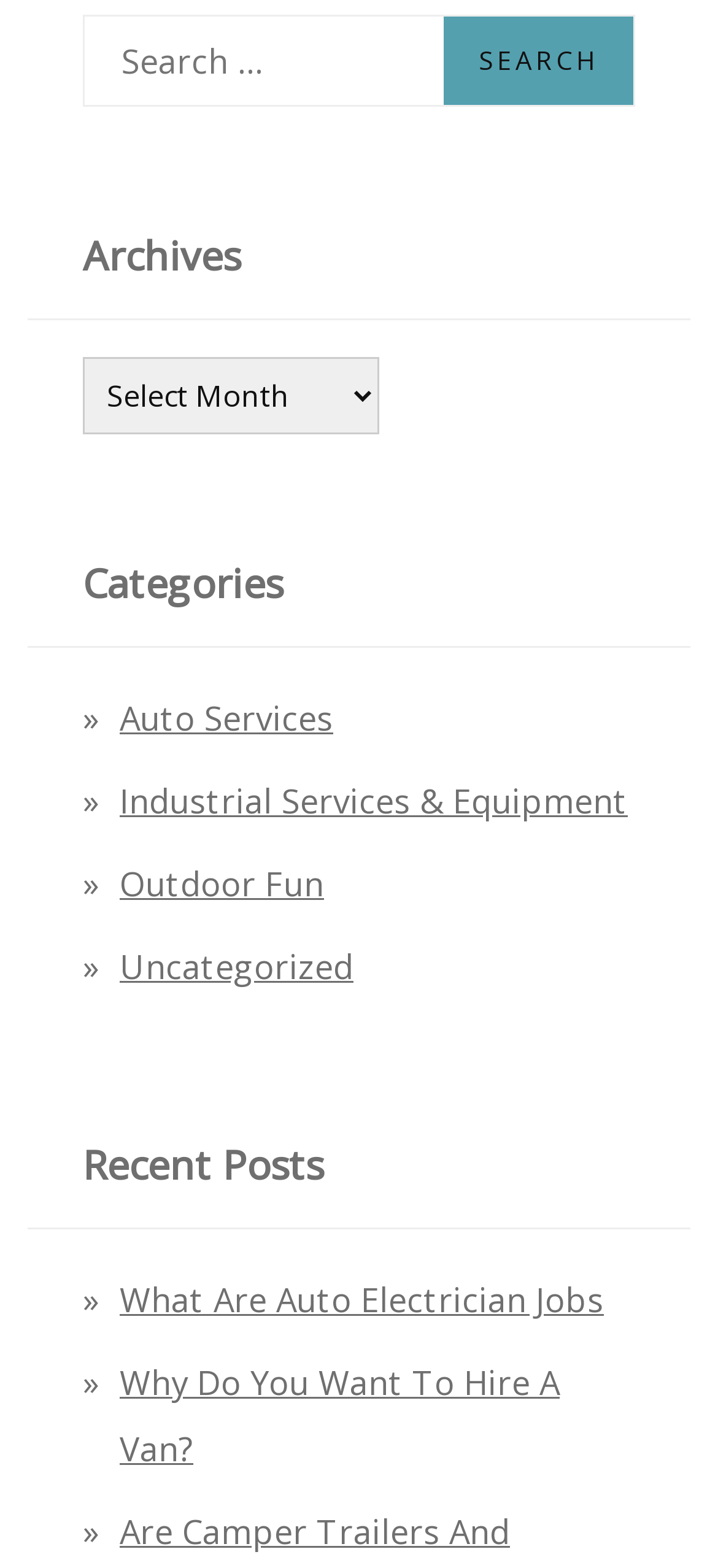Please determine the bounding box coordinates for the element that should be clicked to follow these instructions: "Read What Are Auto Electrician Jobs".

[0.167, 0.815, 0.841, 0.843]